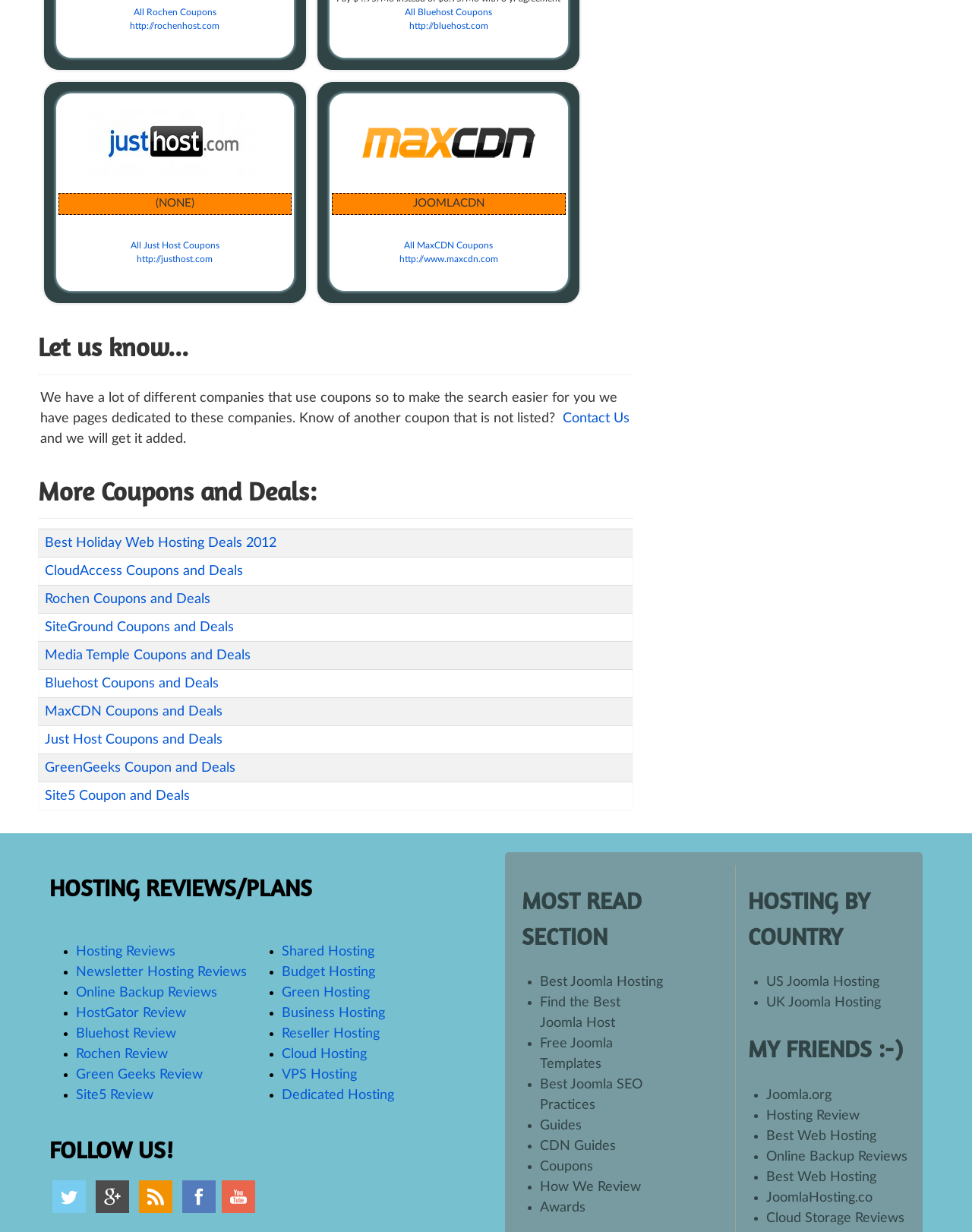Please pinpoint the bounding box coordinates for the region I should click to adhere to this instruction: "Click on All Rochen Coupons".

[0.137, 0.006, 0.222, 0.014]